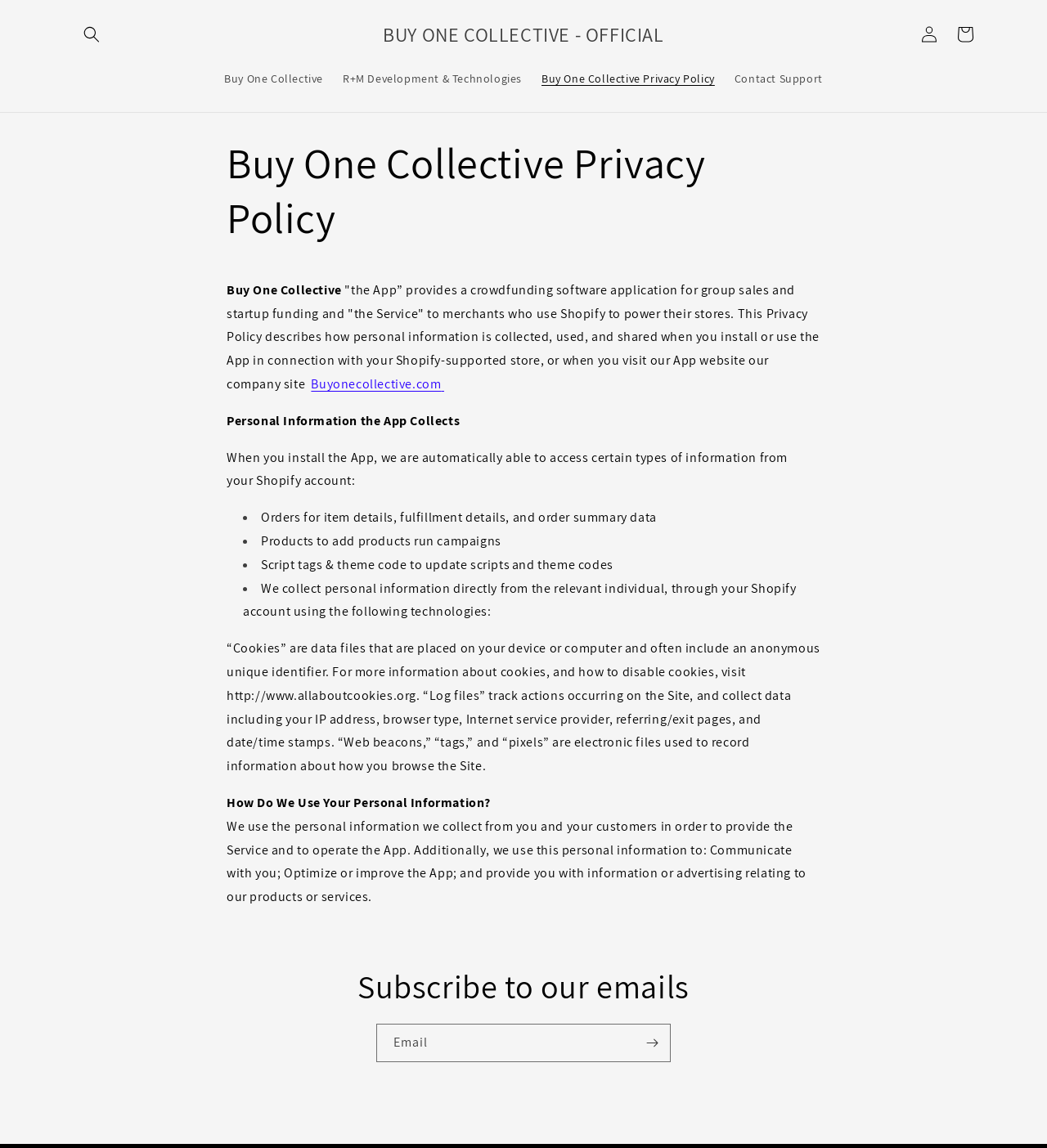Please find and report the bounding box coordinates of the element to click in order to perform the following action: "Contact Support". The coordinates should be expressed as four float numbers between 0 and 1, in the format [left, top, right, bottom].

[0.692, 0.053, 0.795, 0.083]